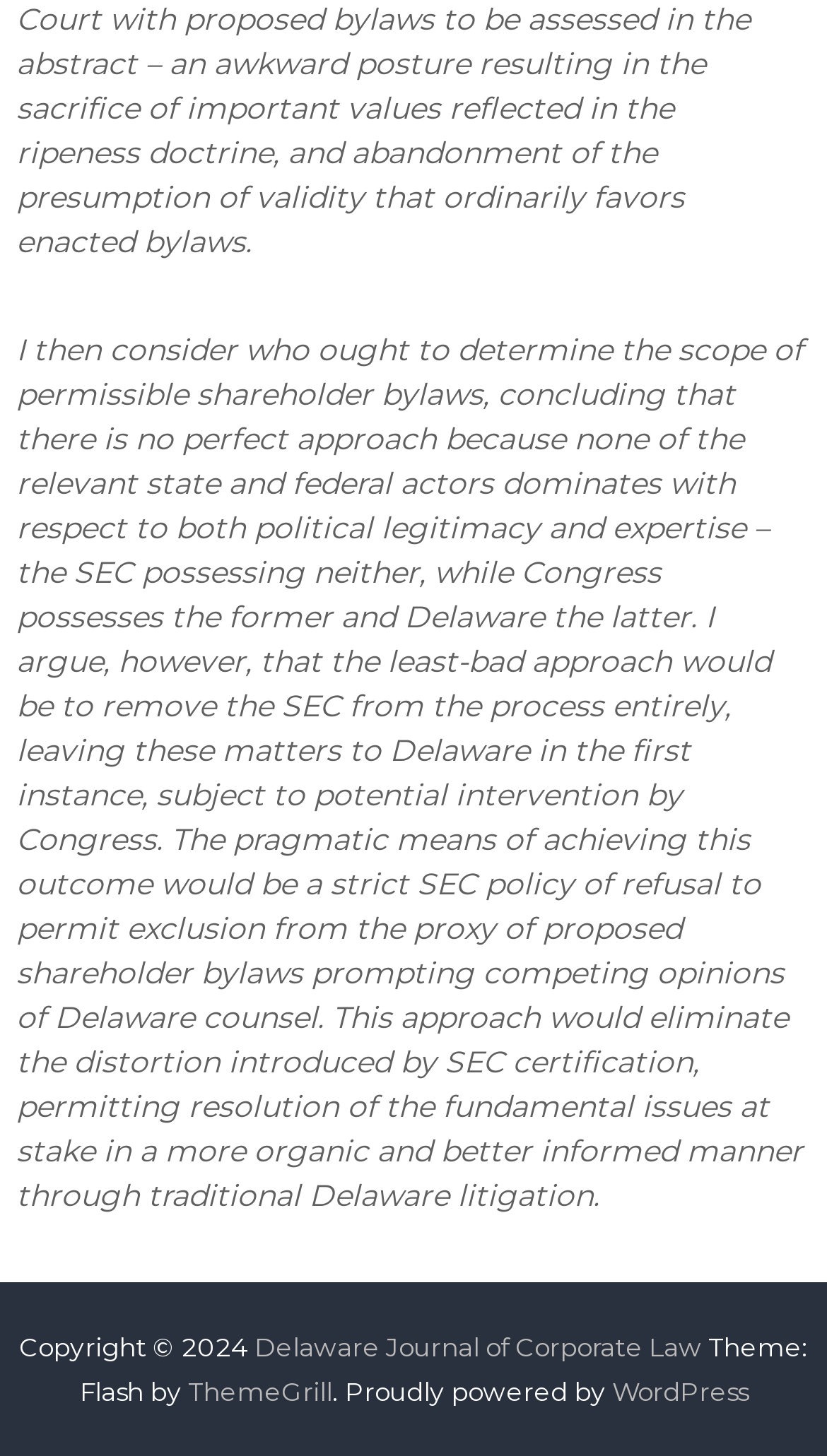Using the information from the screenshot, answer the following question thoroughly:
How many links are there at the bottom of the page?

I counted the number of link elements at the bottom of the page and found three links: 'Delaware Journal of Corporate Law', 'ThemeGrill', and 'WordPress'.